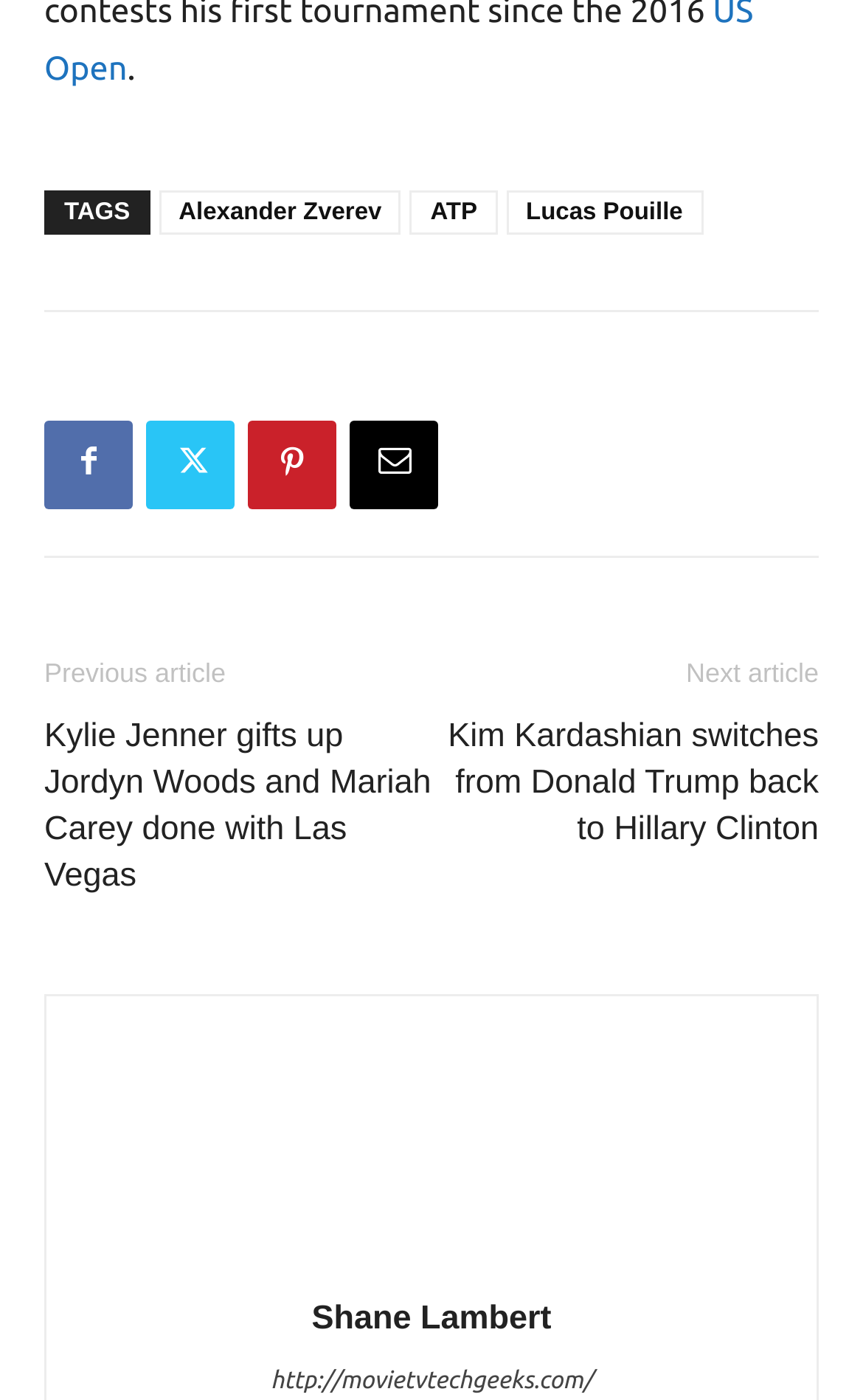Bounding box coordinates should be in the format (top-left x, top-left y, bottom-right x, bottom-right y) and all values should be floating point numbers between 0 and 1. Determine the bounding box coordinate for the UI element described as: Shane Lambert

[0.361, 0.928, 0.639, 0.955]